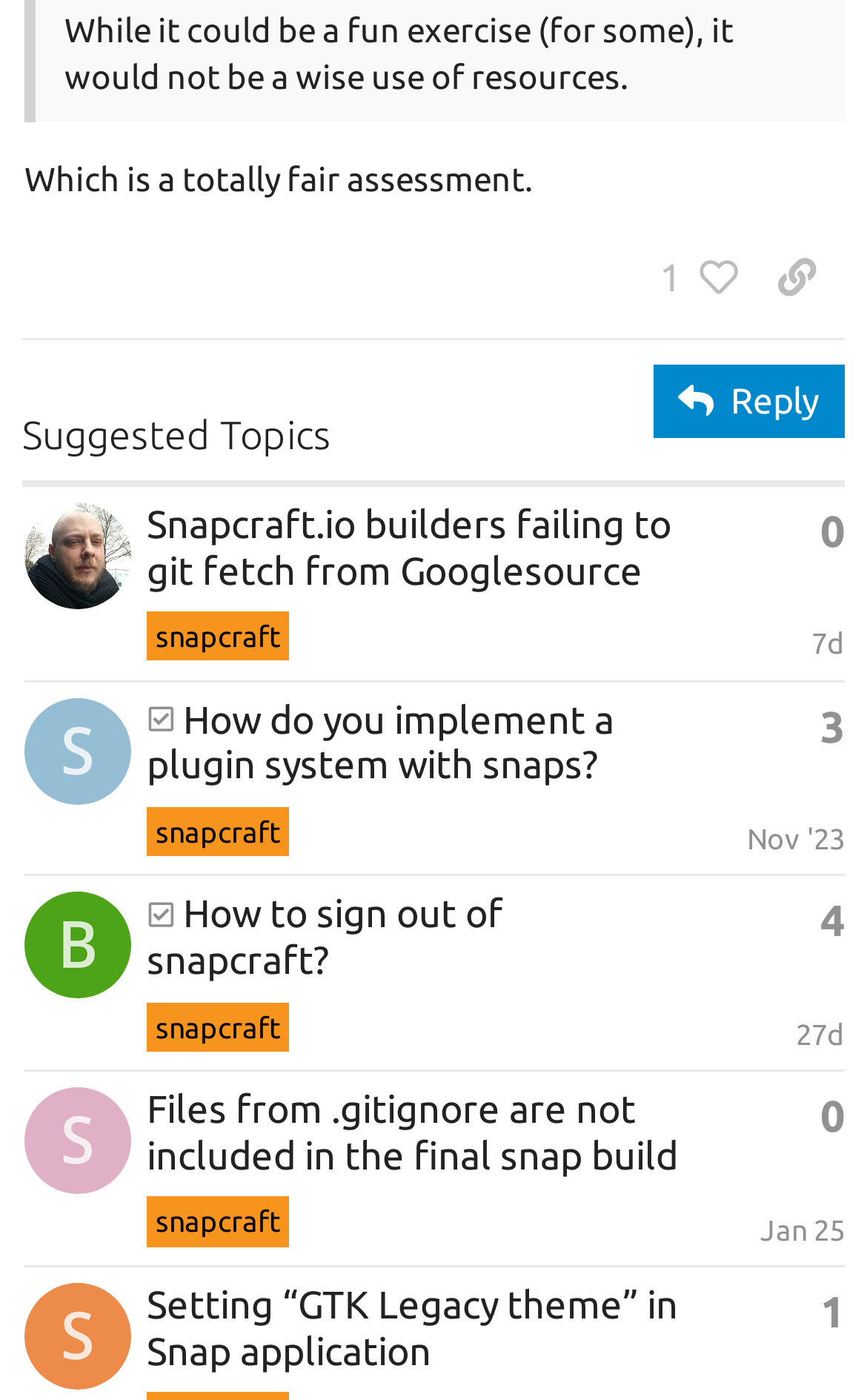What is the category of the discussions on this webpage?
Give a one-word or short phrase answer based on the image.

snapcraft